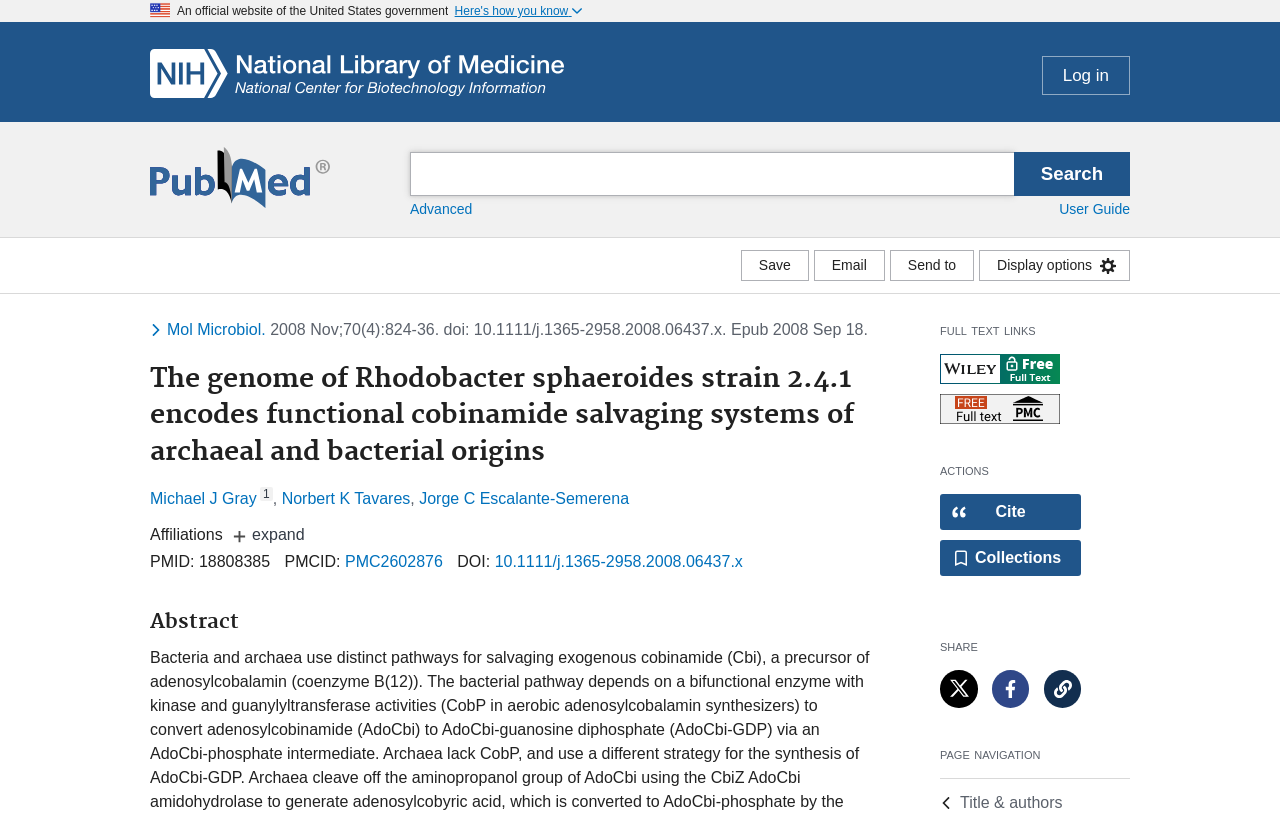Pinpoint the bounding box coordinates of the clickable element to carry out the following instruction: "Search for a term."

[0.305, 0.186, 0.898, 0.24]